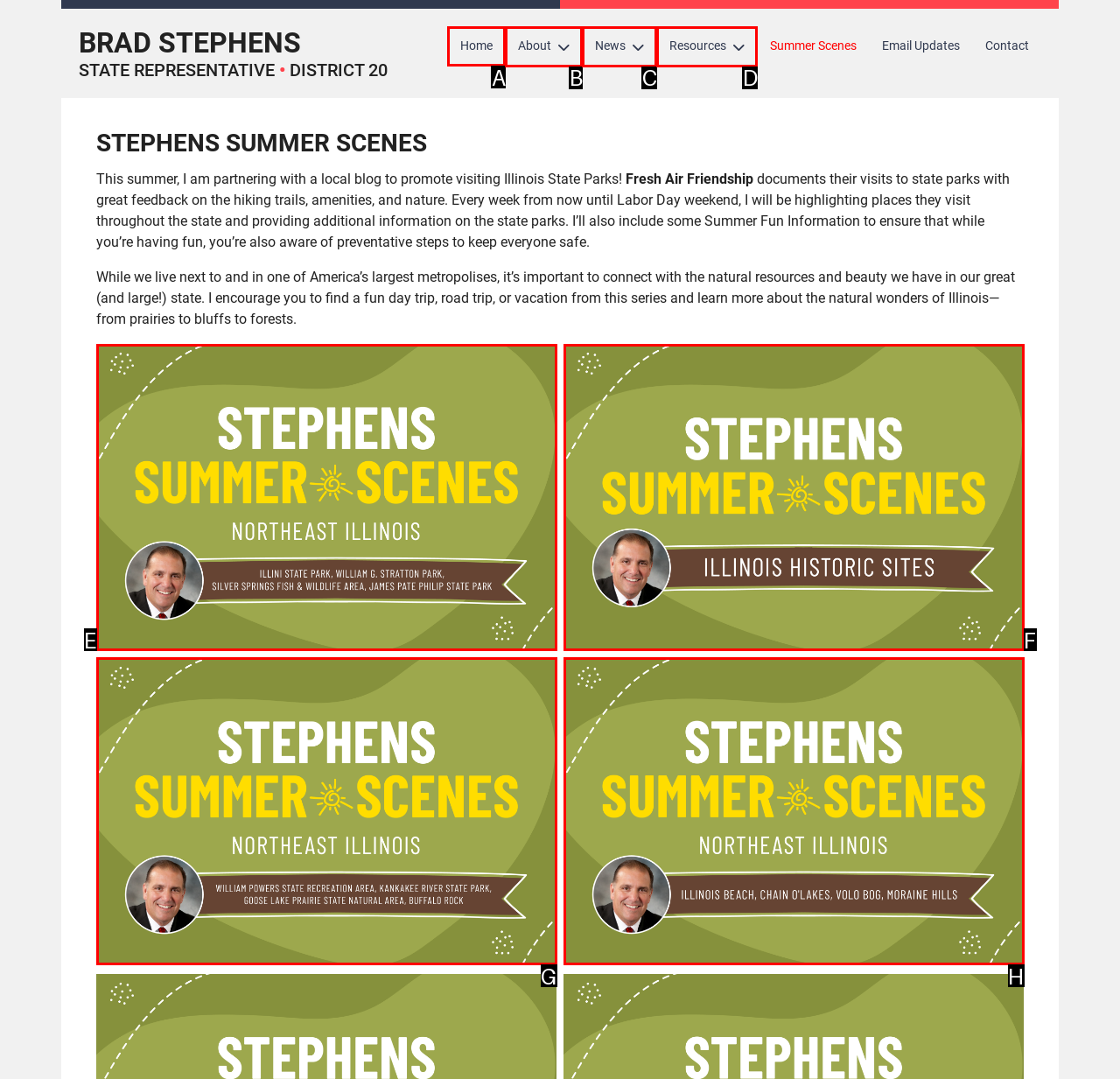Choose the letter that best represents the description: SONY CXA1145 datasheet. Provide the letter as your response.

None